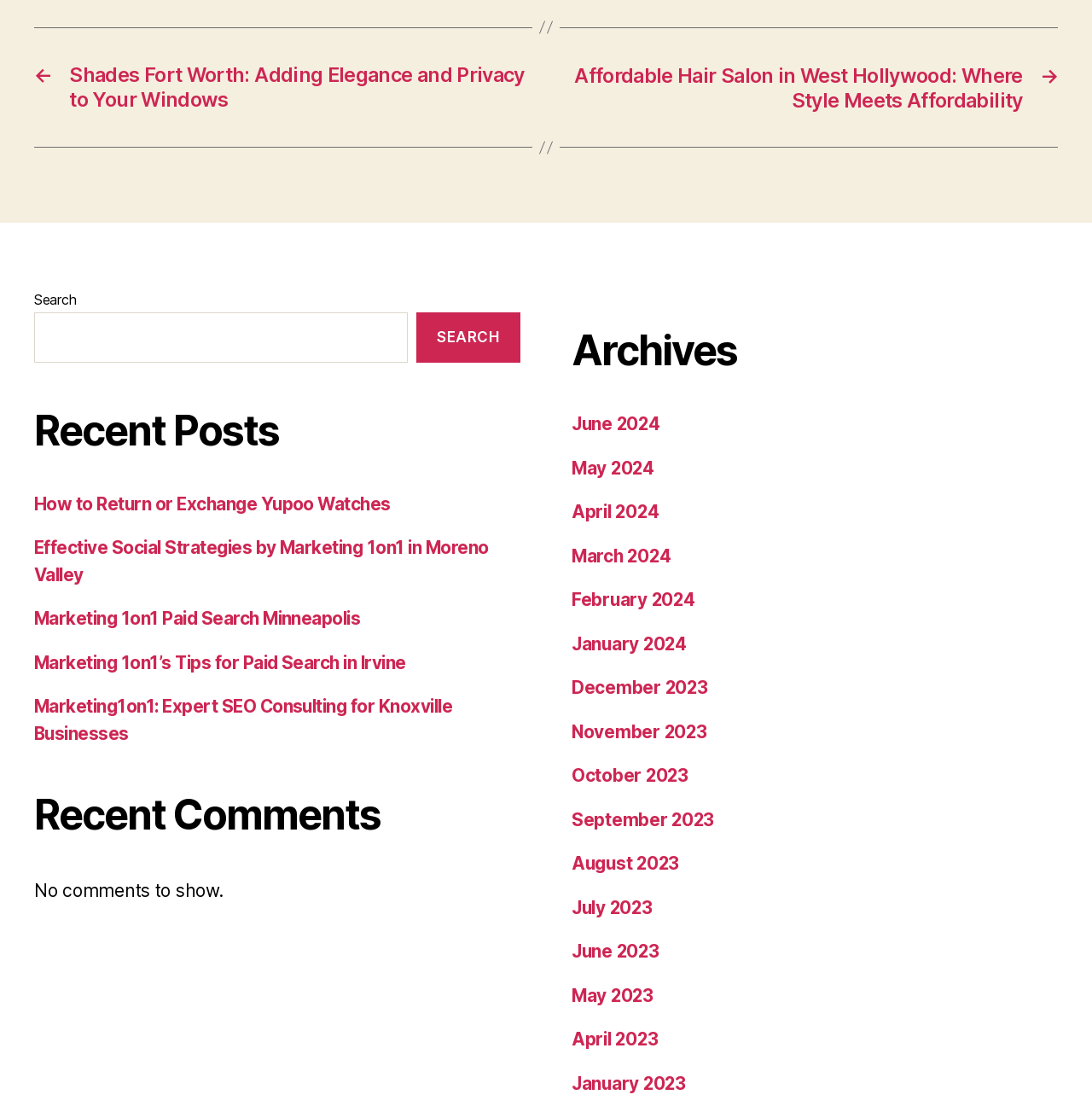Find the bounding box coordinates of the element to click in order to complete the given instruction: "Check recent comments."

[0.031, 0.705, 0.477, 0.751]